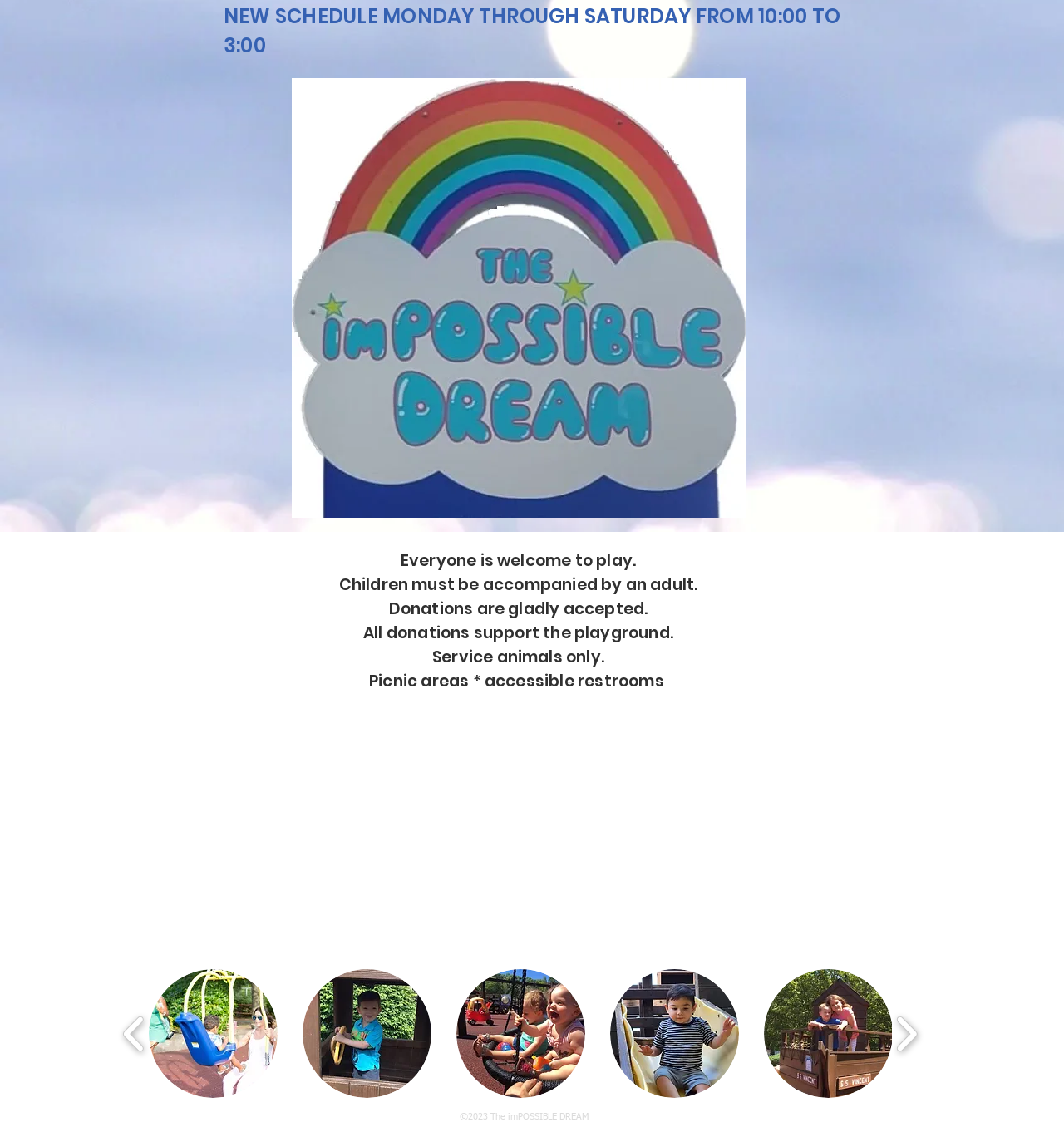Provide the bounding box coordinates of the HTML element this sentence describes: "aria-describedby="describedby_item-0-comp-kw2d0454" aria-label="PLAY30"". The bounding box coordinates consist of four float numbers between 0 and 1, i.e., [left, top, right, bottom].

[0.14, 0.864, 0.261, 0.979]